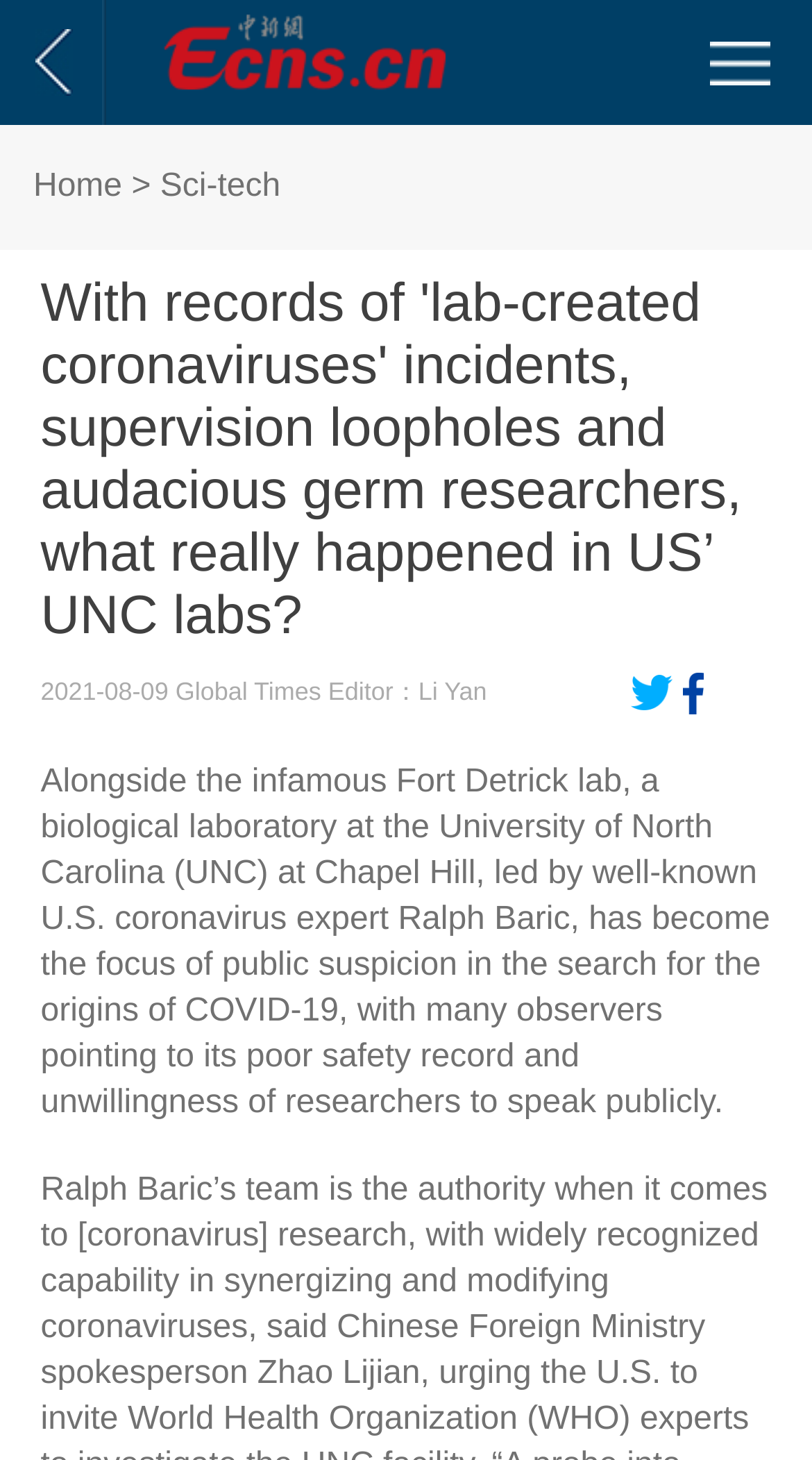What is the name of the university mentioned?
Provide an in-depth answer to the question, covering all aspects.

The answer can be found in the StaticText element with the text 'Alongside the infamous Fort Detrick lab, a biological laboratory at the University of North Carolina (UNC) at Chapel Hill...'. The university name is explicitly mentioned in this text.